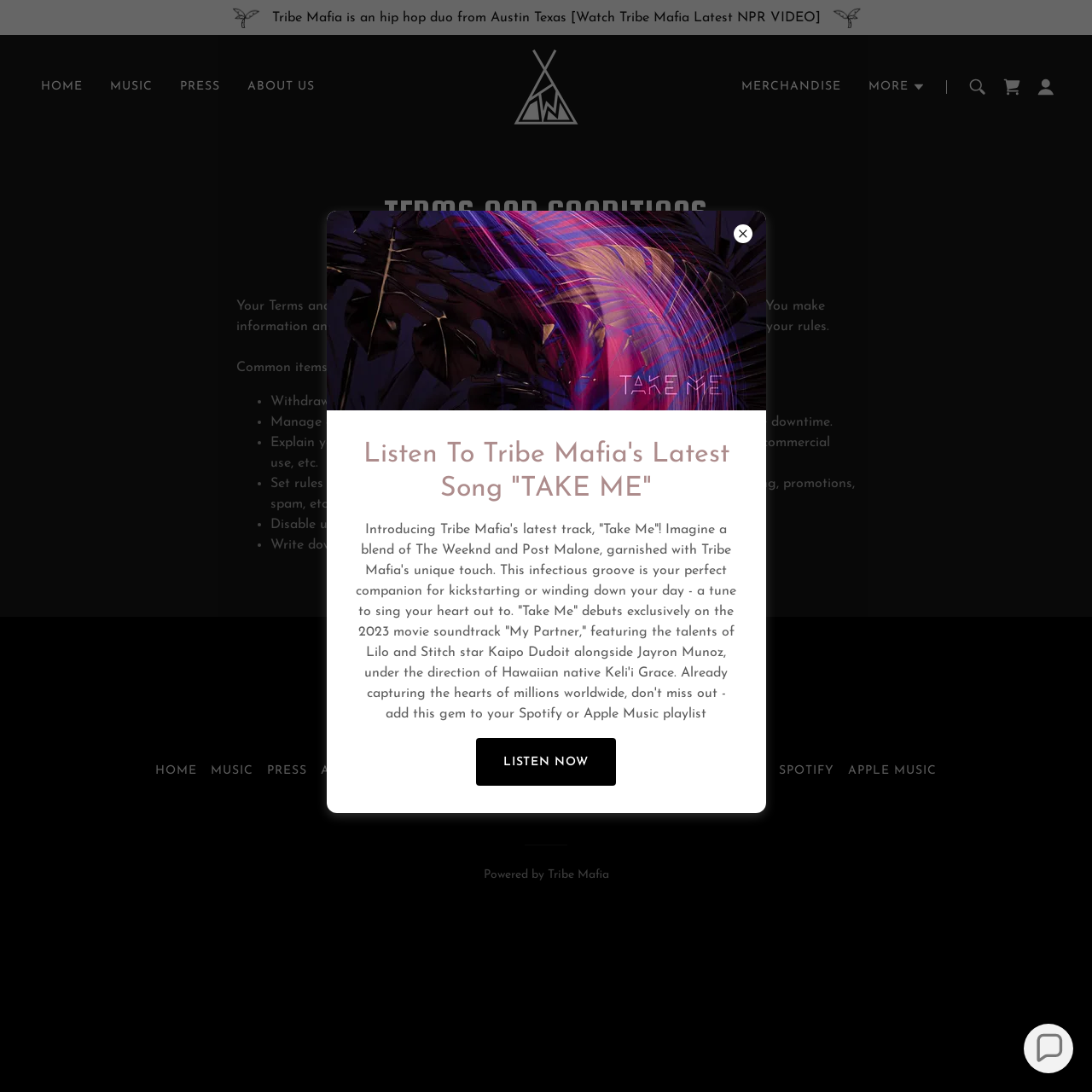What is the name of the hip hop duo?
Respond to the question with a well-detailed and thorough answer.

Based on the link 'Tribe Mafia is an hip hop duo from Austin Texas [Watch Tribe Mafia Latest NPR VIDEO]' on the webpage, we can infer that the name of the hip hop duo is Tribe Mafia.